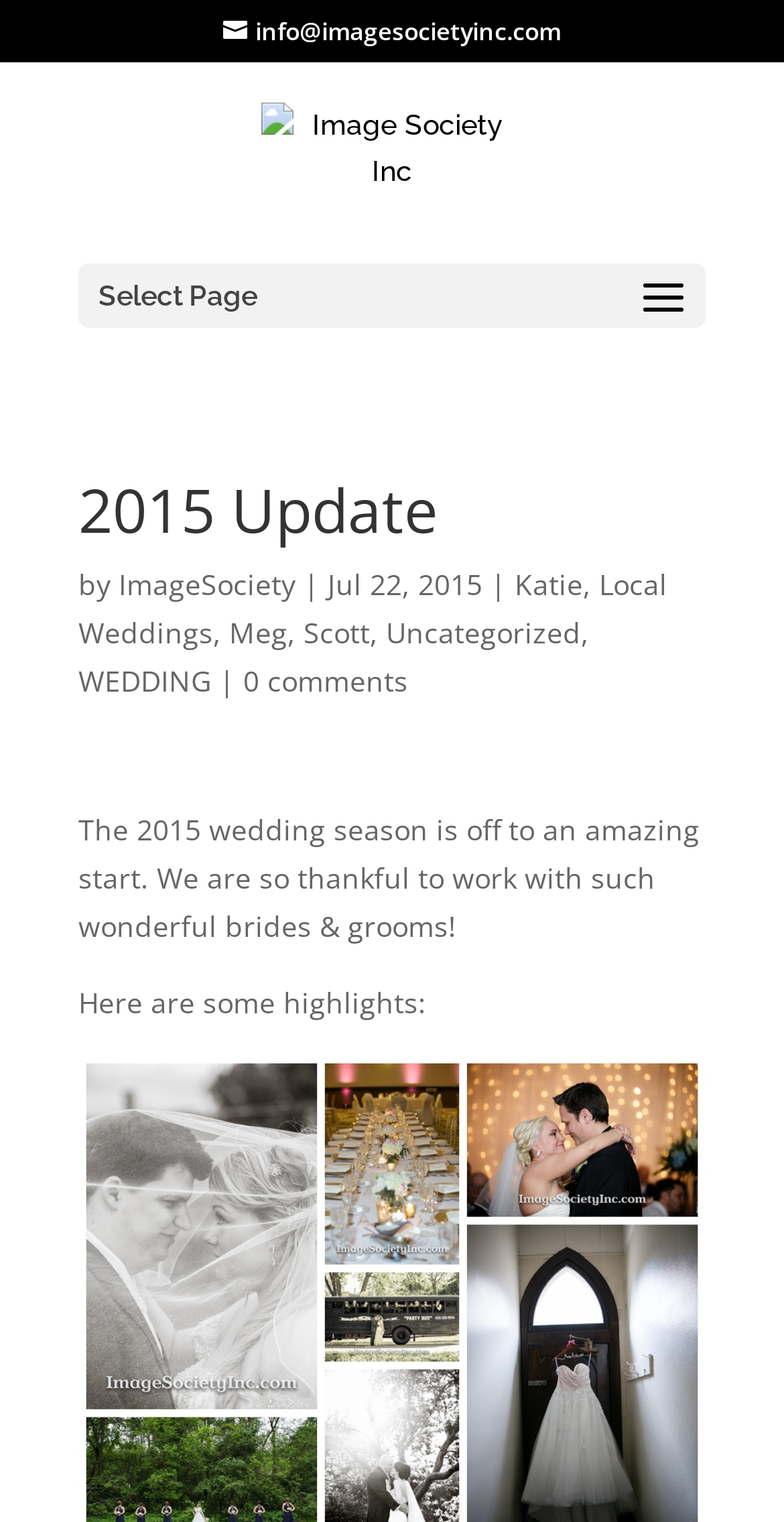How many links are there in the webpage?
Based on the screenshot, respond with a single word or phrase.

9